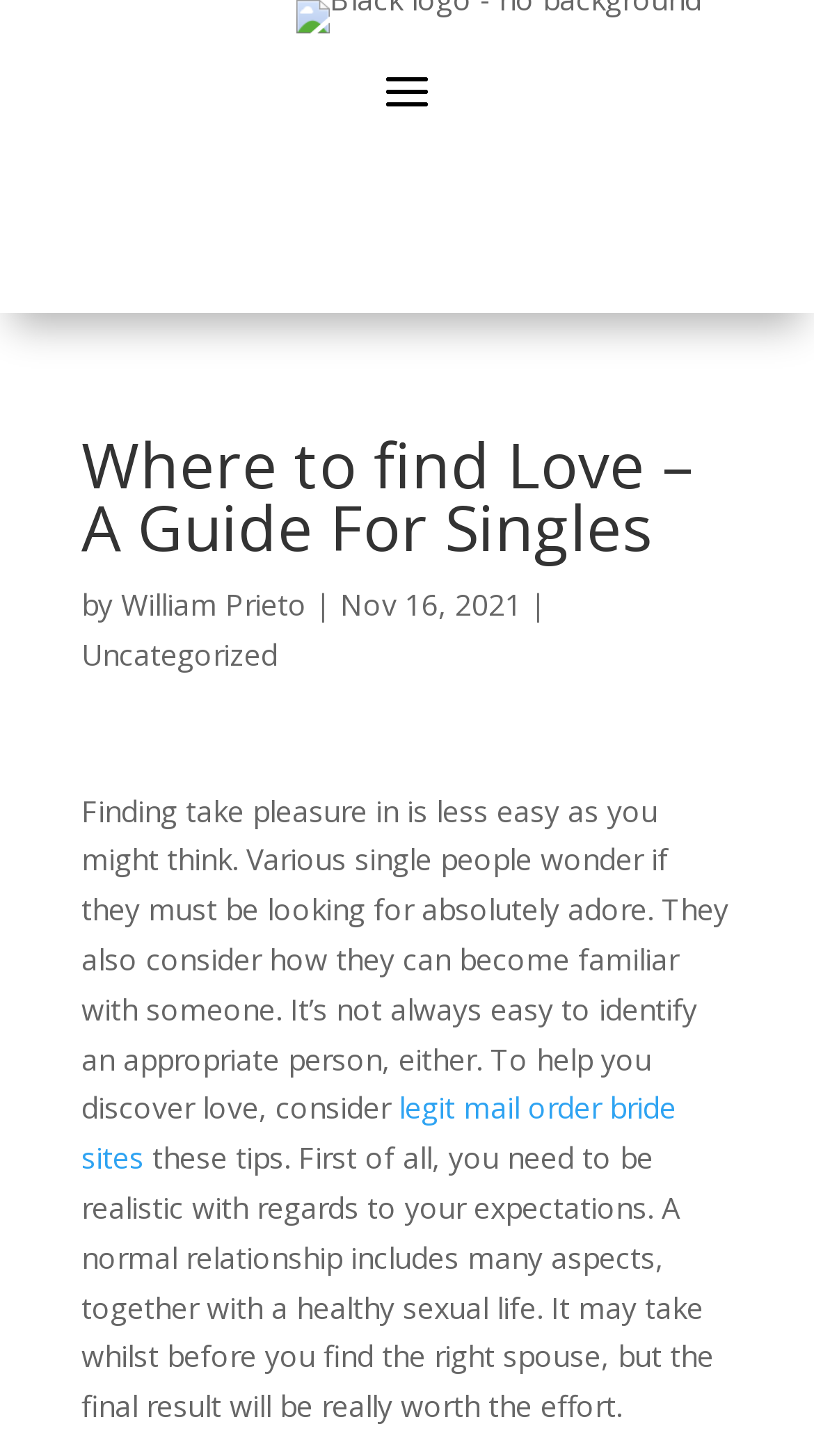What is the category of the article?
Examine the image and provide an in-depth answer to the question.

I found the category of the article by looking at the link that appears to be a category label, which is located near the author's name and the date of the article.